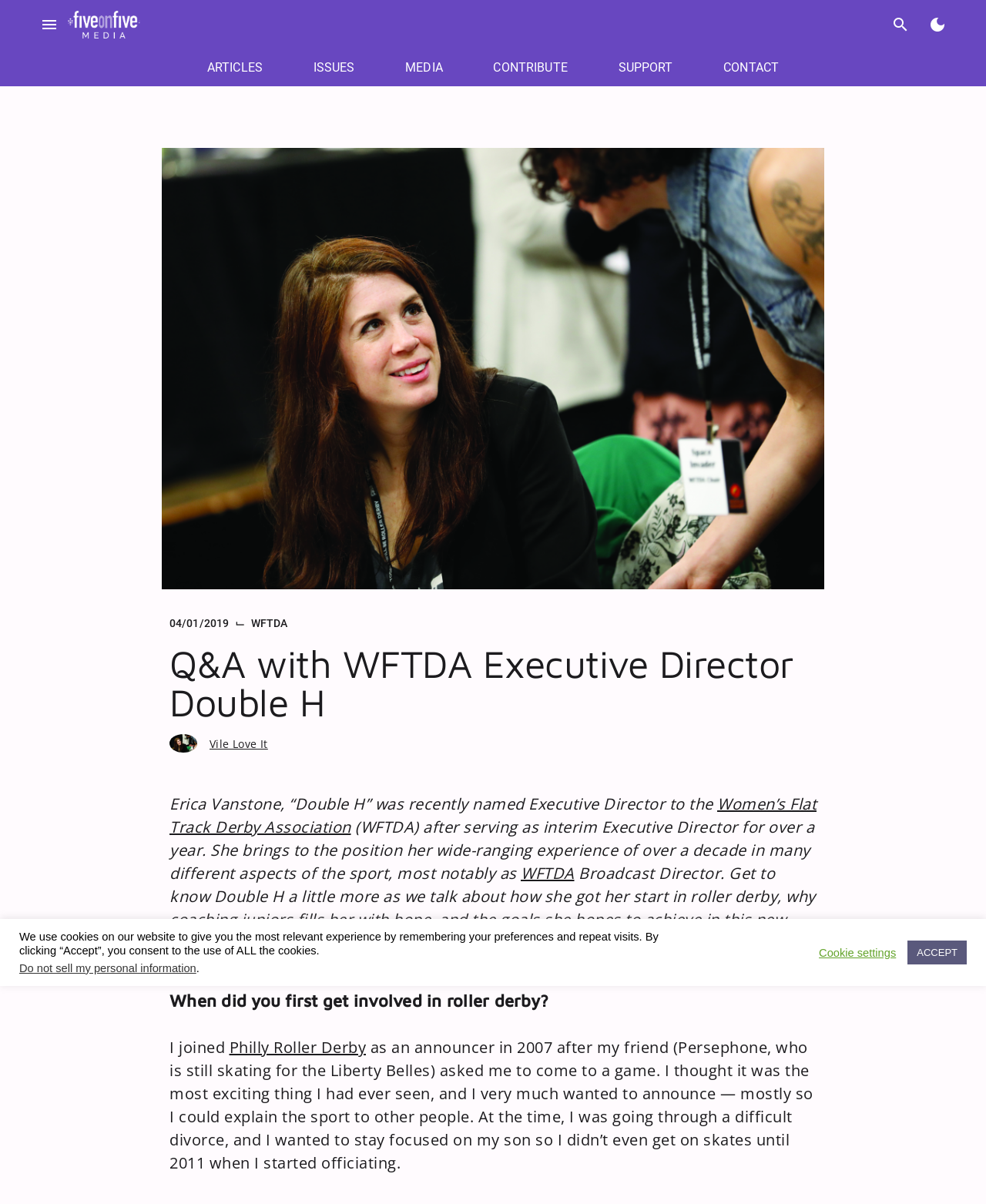Locate the bounding box of the UI element described in the following text: "04/01/201901/31/2023".

[0.172, 0.512, 0.232, 0.524]